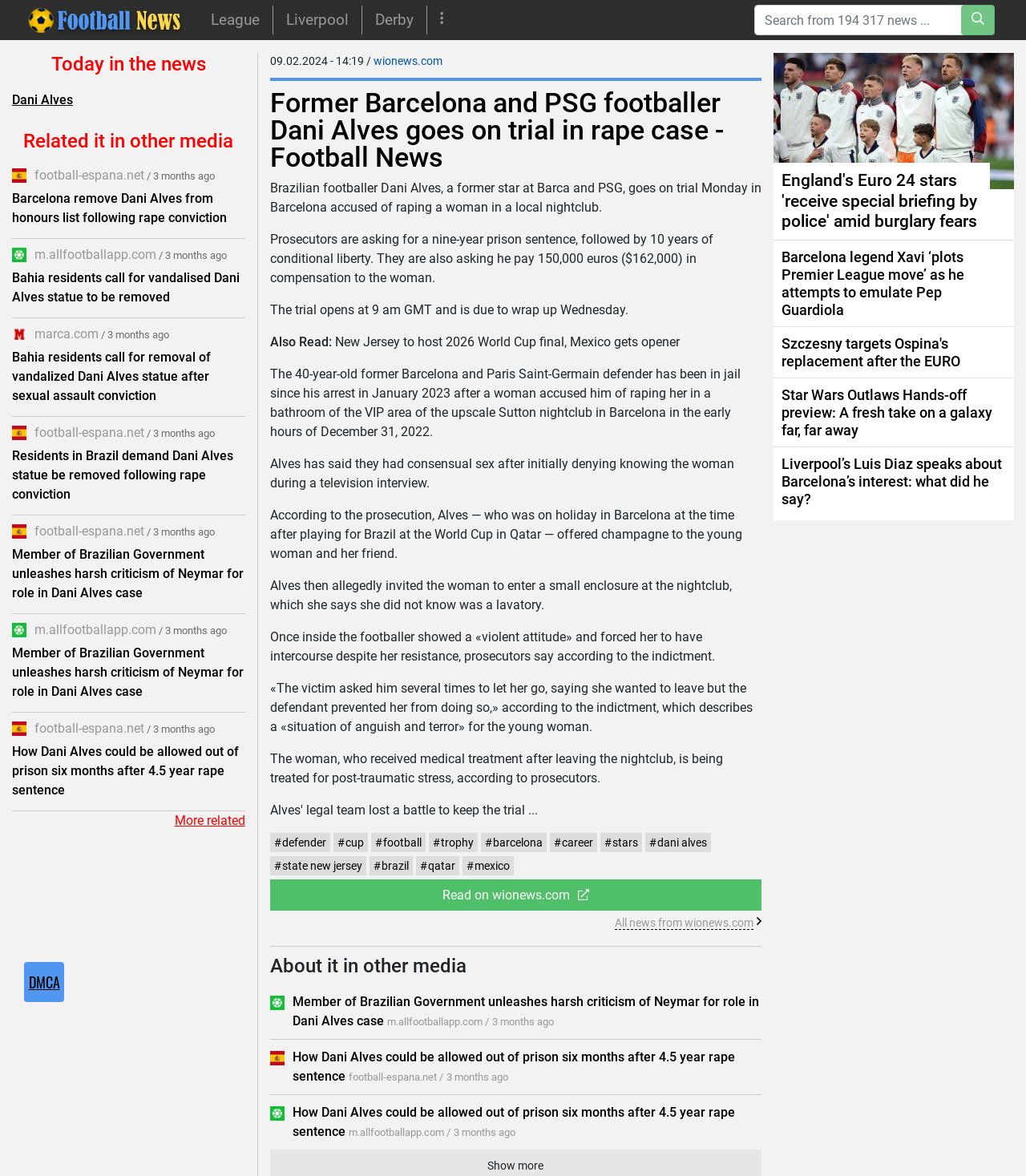Where did the alleged rape incident occur?
Look at the image and construct a detailed response to the question.

According to the article, the alleged rape incident occurred in a bathroom of the VIP area of the upscale Sutton nightclub in Barcelona in the early hours of December 31, 2022.